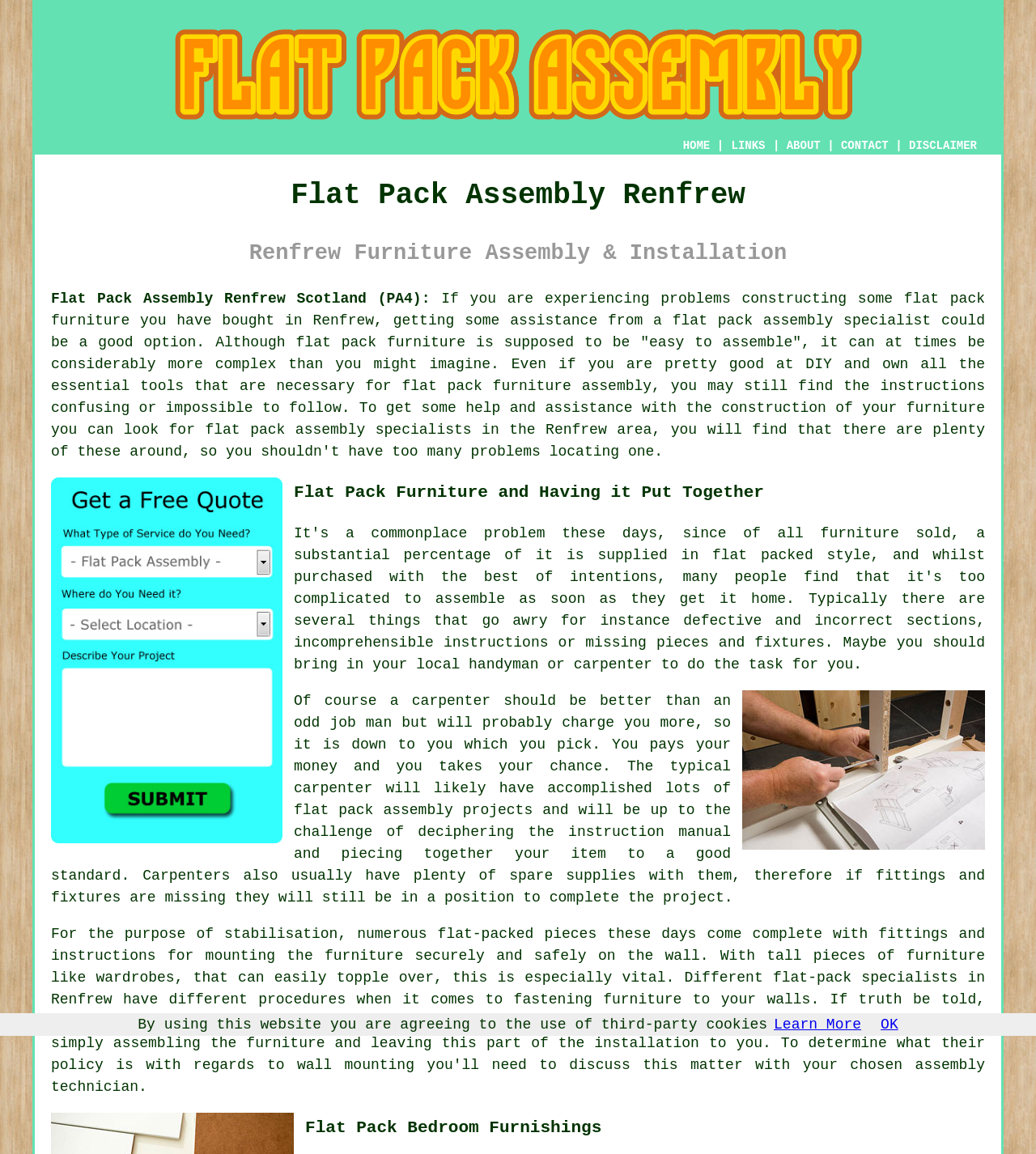What is the tone of the webpage content?
Can you offer a detailed and complete answer to this question?

The webpage content is written in an informative tone, providing users with information about flat pack assembly, the benefits of hiring a carpenter, and the services offered on the website. The text is neutral and objective, aiming to educate users rather than persuade them.